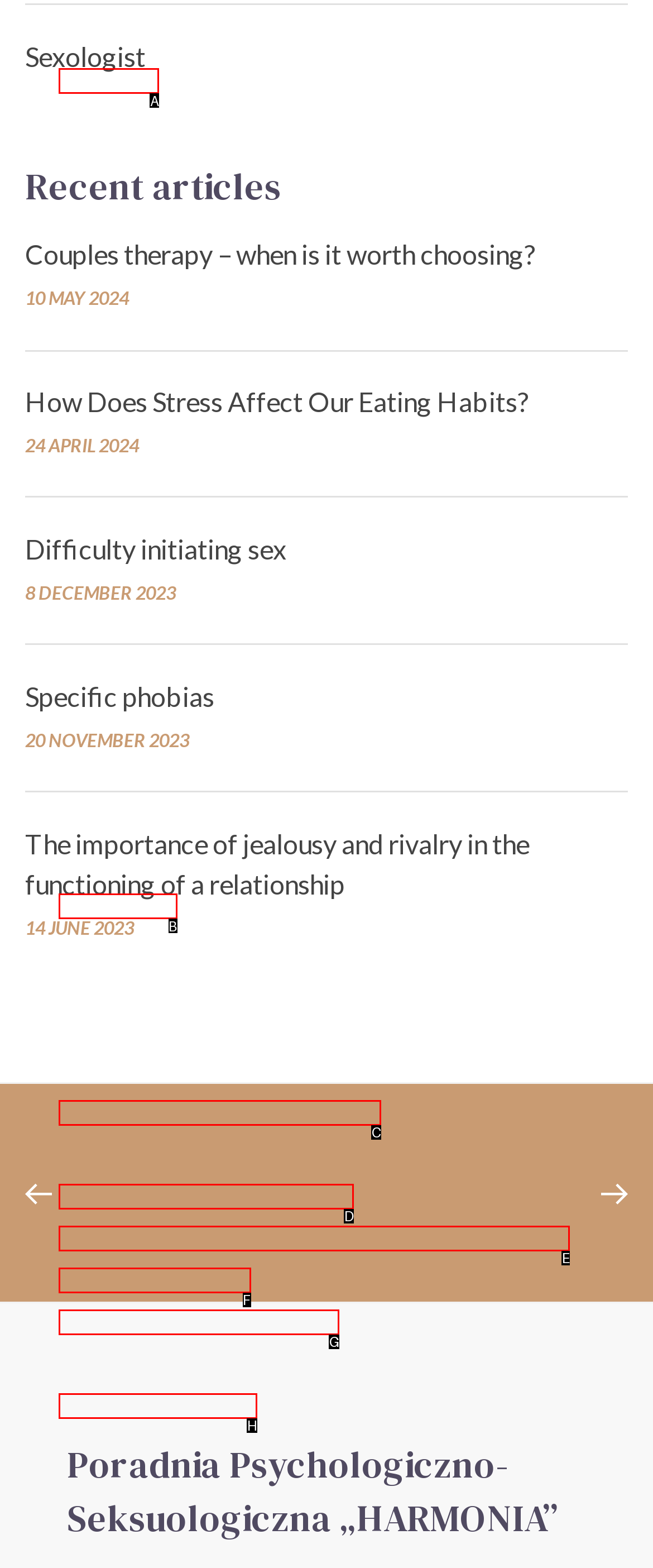From the options presented, which lettered element matches this description: Treatment of Psychological Disorders
Reply solely with the letter of the matching option.

E